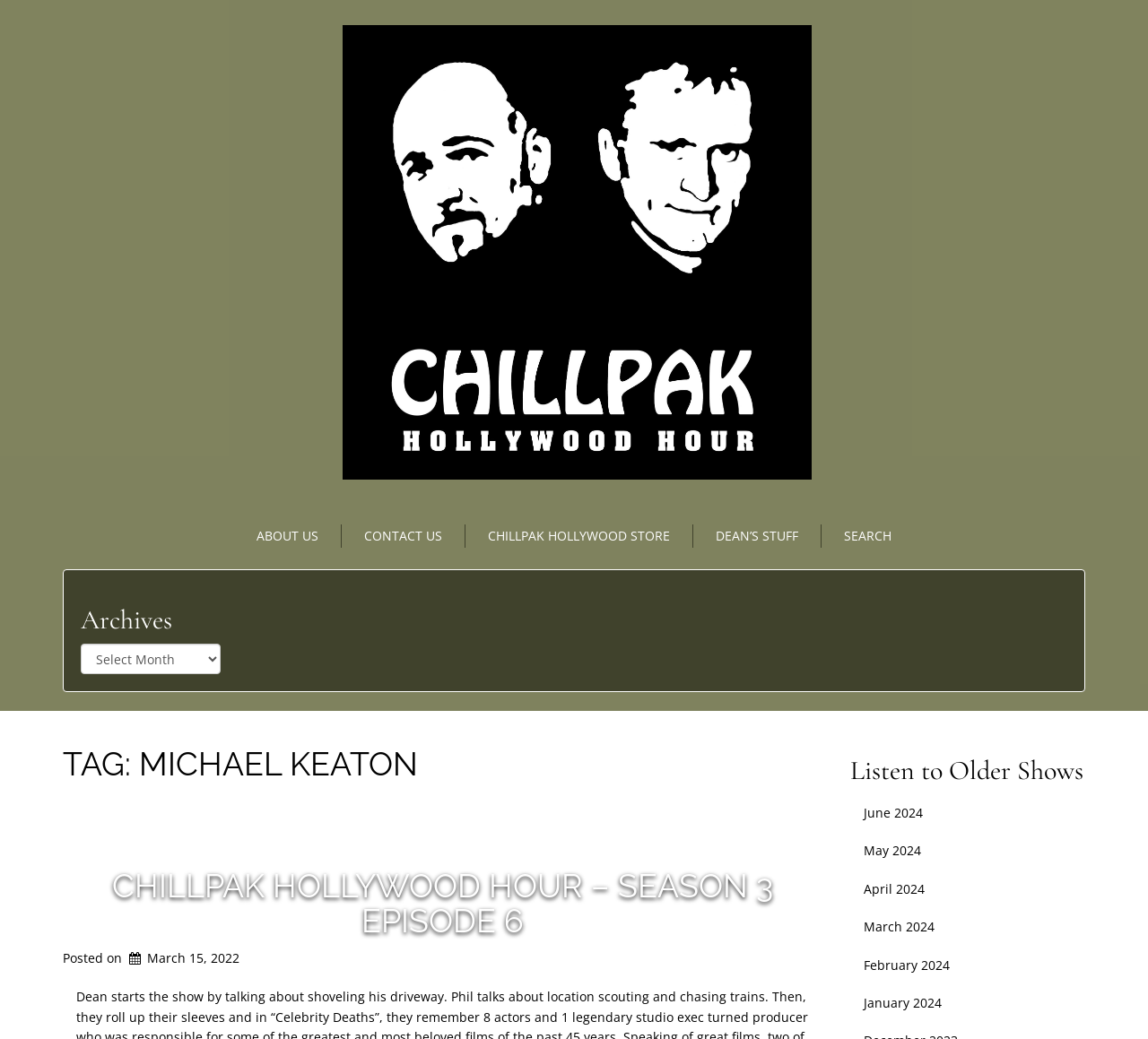Identify the bounding box coordinates of the element to click to follow this instruction: 'Learn more about the promotion'. Ensure the coordinates are four float values between 0 and 1, provided as [left, top, right, bottom].

None